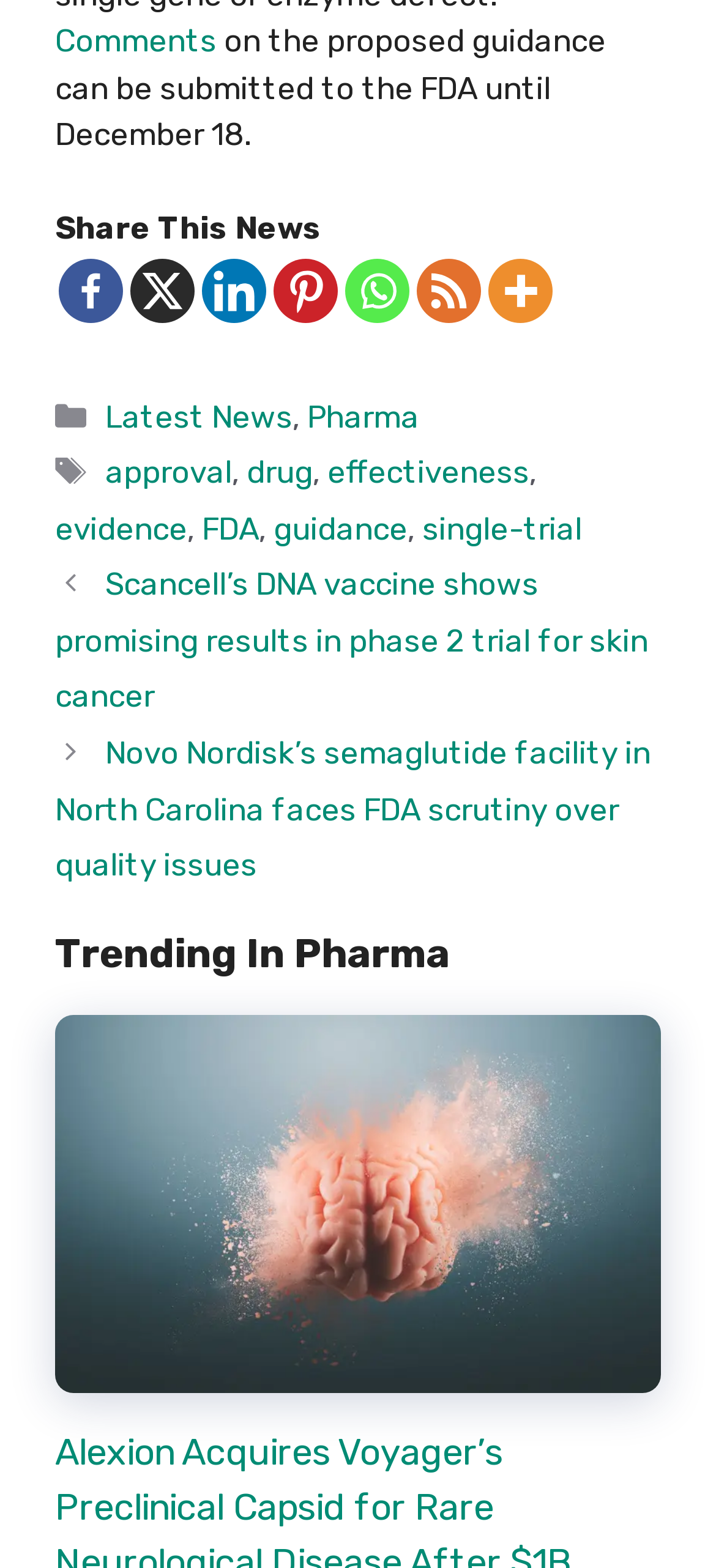What is the category of the news article 'Scancell’s DNA vaccine shows promising results in phase 2 trial for skin cancer'?
From the screenshot, provide a brief answer in one word or phrase.

Latest News